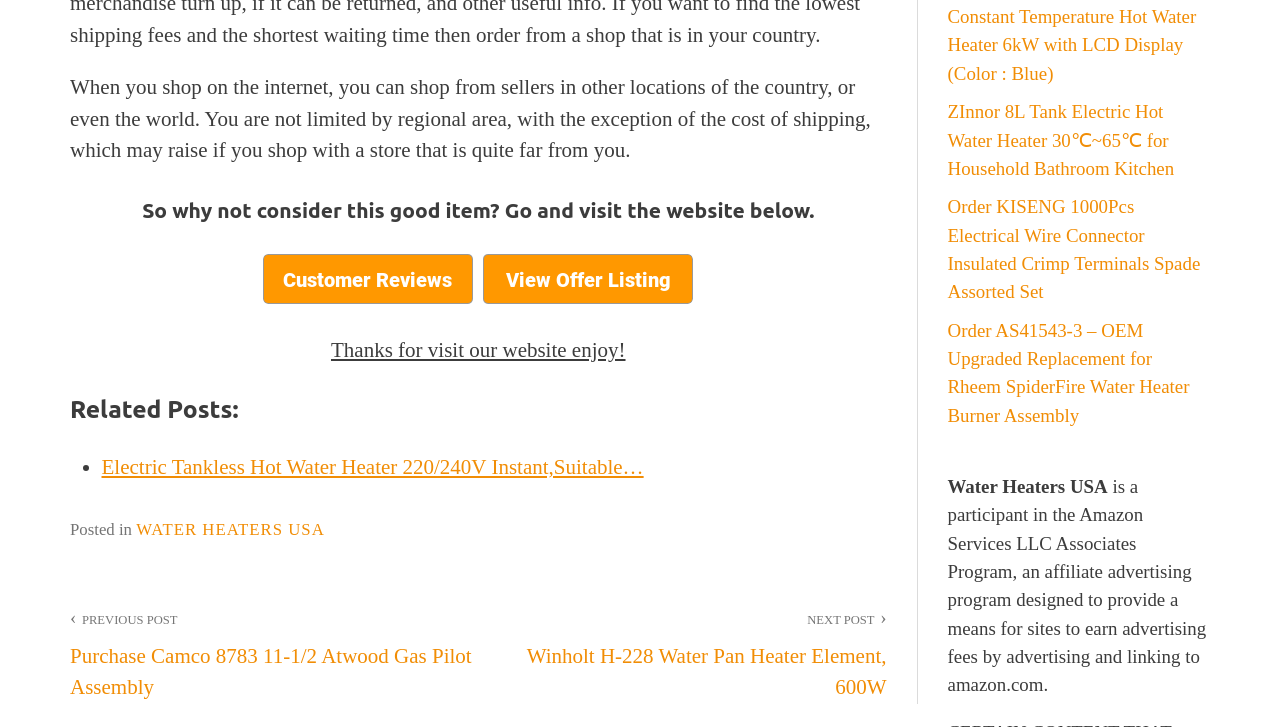What is the purpose of the 'Compare Prices' link?
Please craft a detailed and exhaustive response to the question.

The 'Compare Prices' link is likely intended to allow users to compare prices of different water heater products, as it is situated alongside the 'Customer Reviews' link, which suggests that the webpage is facilitating product research and comparison.